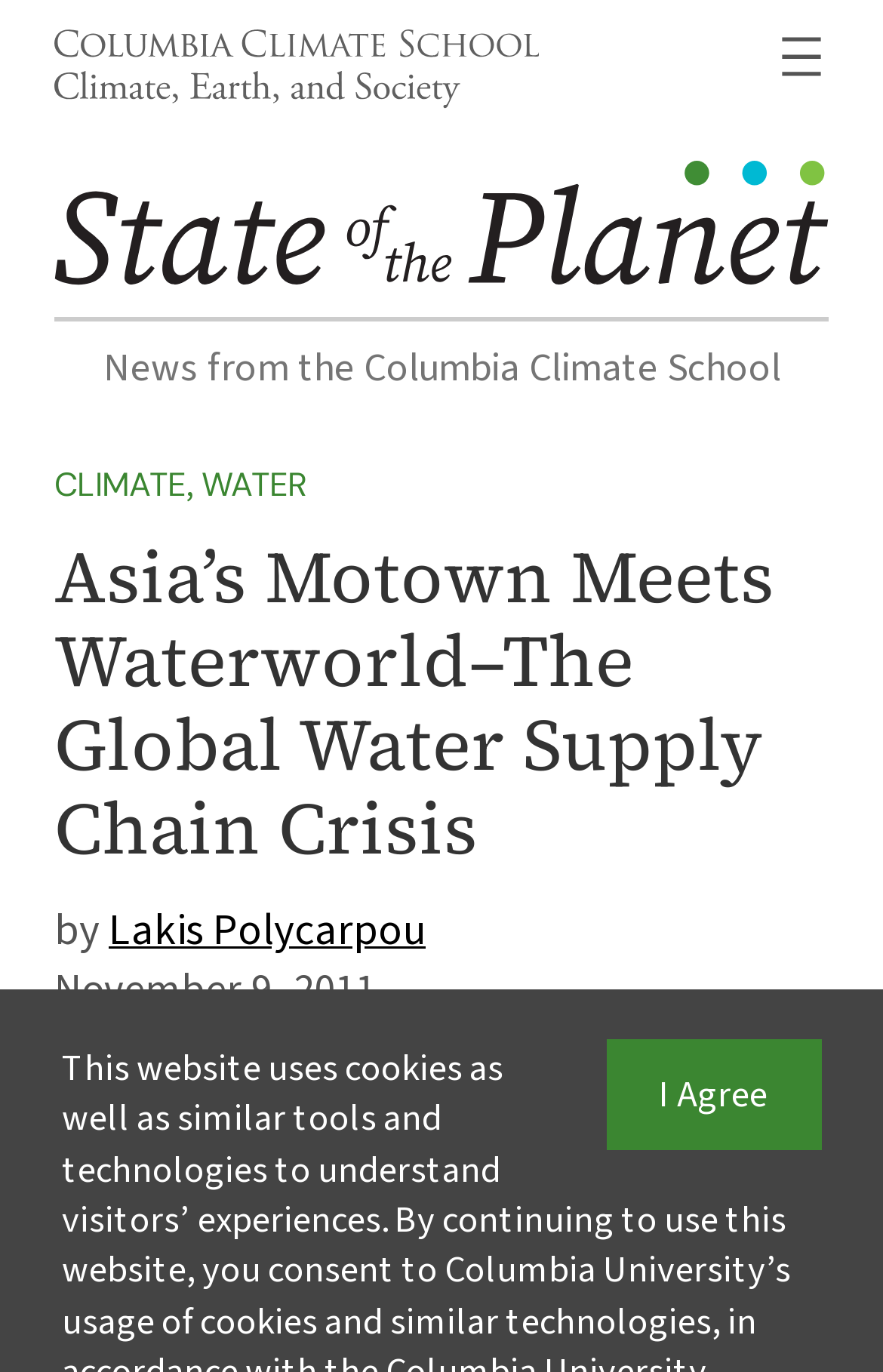Locate the bounding box coordinates of the clickable part needed for the task: "Read the news from the Columbia Climate School".

[0.117, 0.247, 0.883, 0.288]